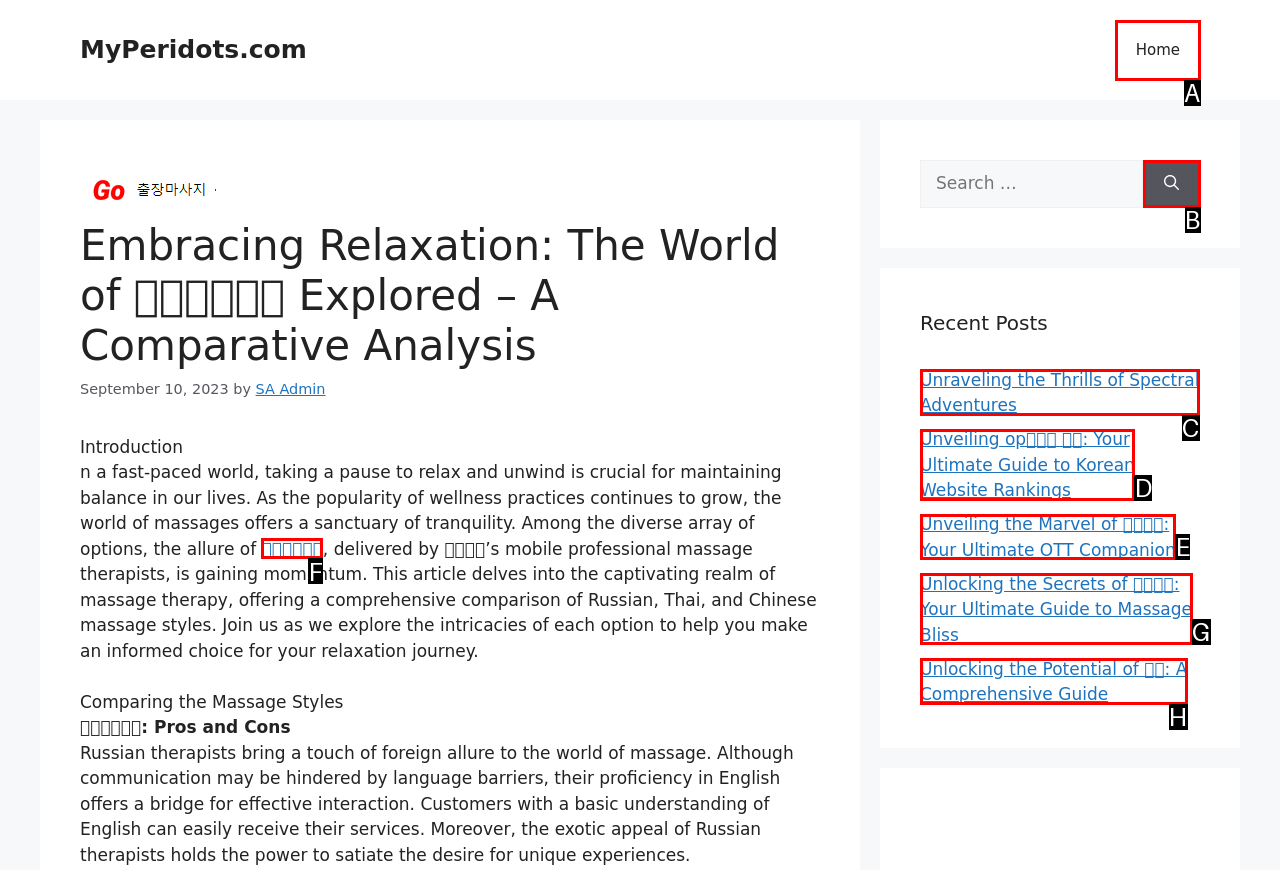Identify the letter of the UI element you should interact with to perform the task: Check the categories
Reply with the appropriate letter of the option.

None